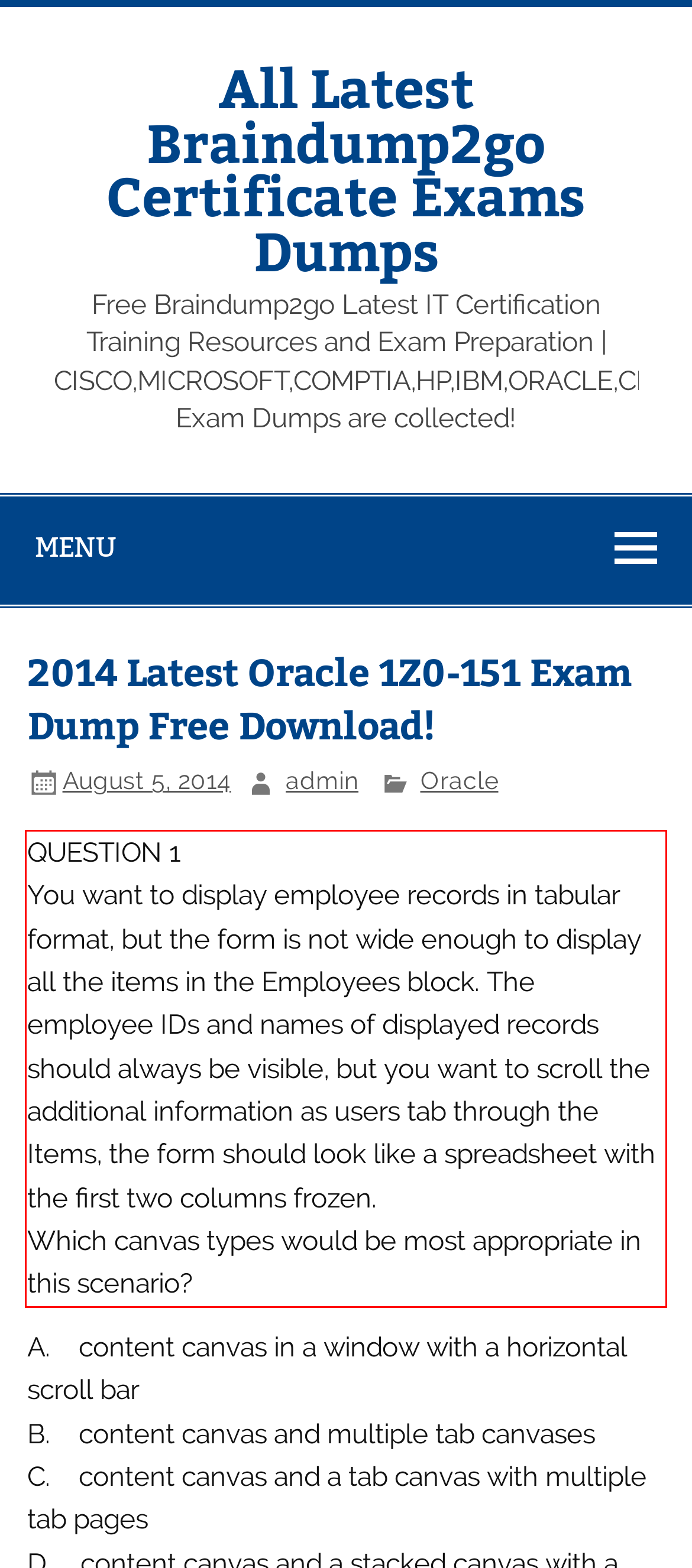Given a webpage screenshot, identify the text inside the red bounding box using OCR and extract it.

QUESTION 1 You want to display employee records in tabular format, but the form is not wide enough to display all the items in the Employees block. The employee IDs and names of displayed records should always be visible, but you want to scroll the additional information as users tab through the Items, the form should look like a spreadsheet with the first two columns frozen. Which canvas types would be most appropriate in this scenario?